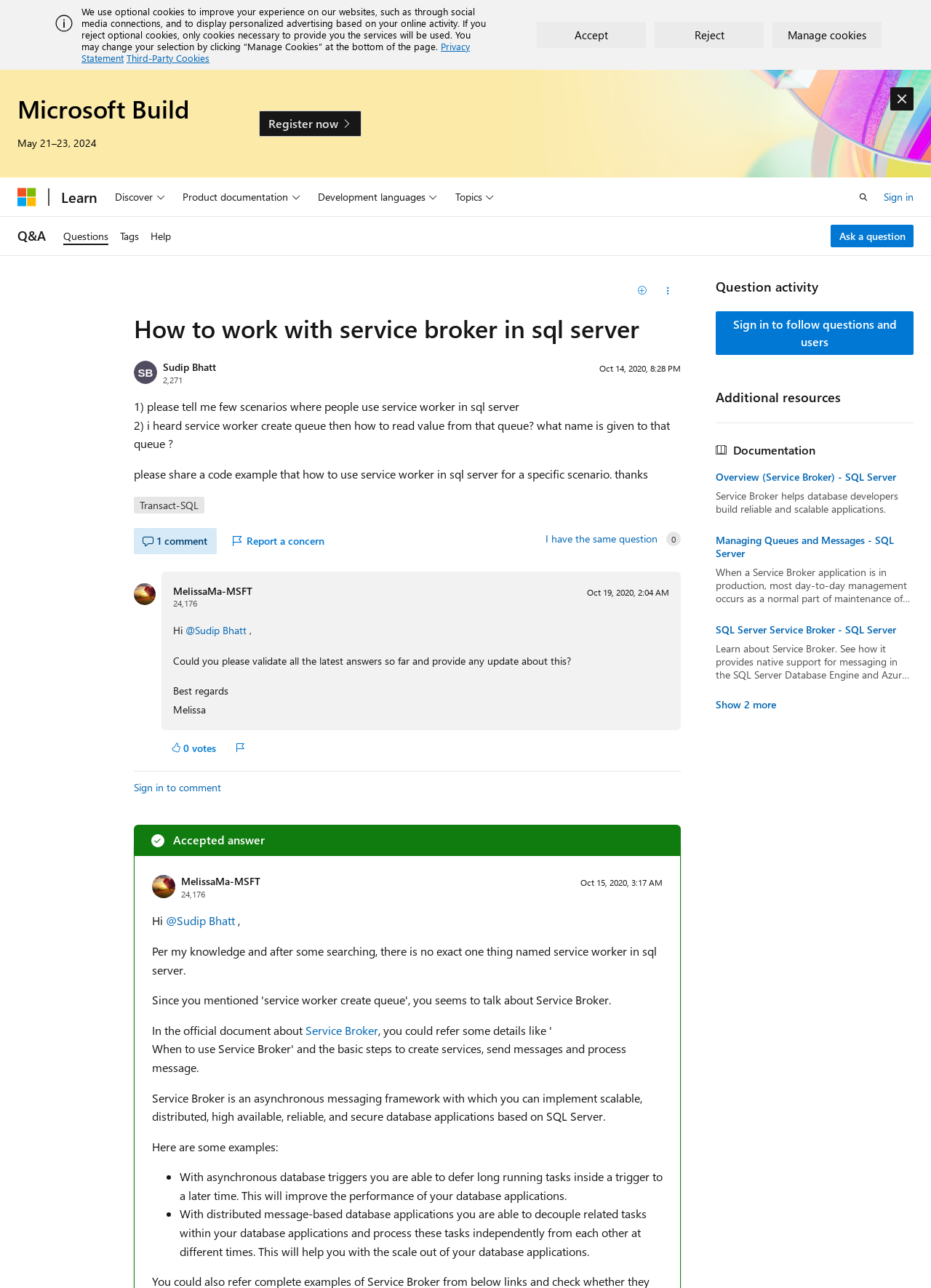What is the purpose of Service Broker in SQL Server?
Look at the image and respond with a one-word or short phrase answer.

Asynchronous messaging framework